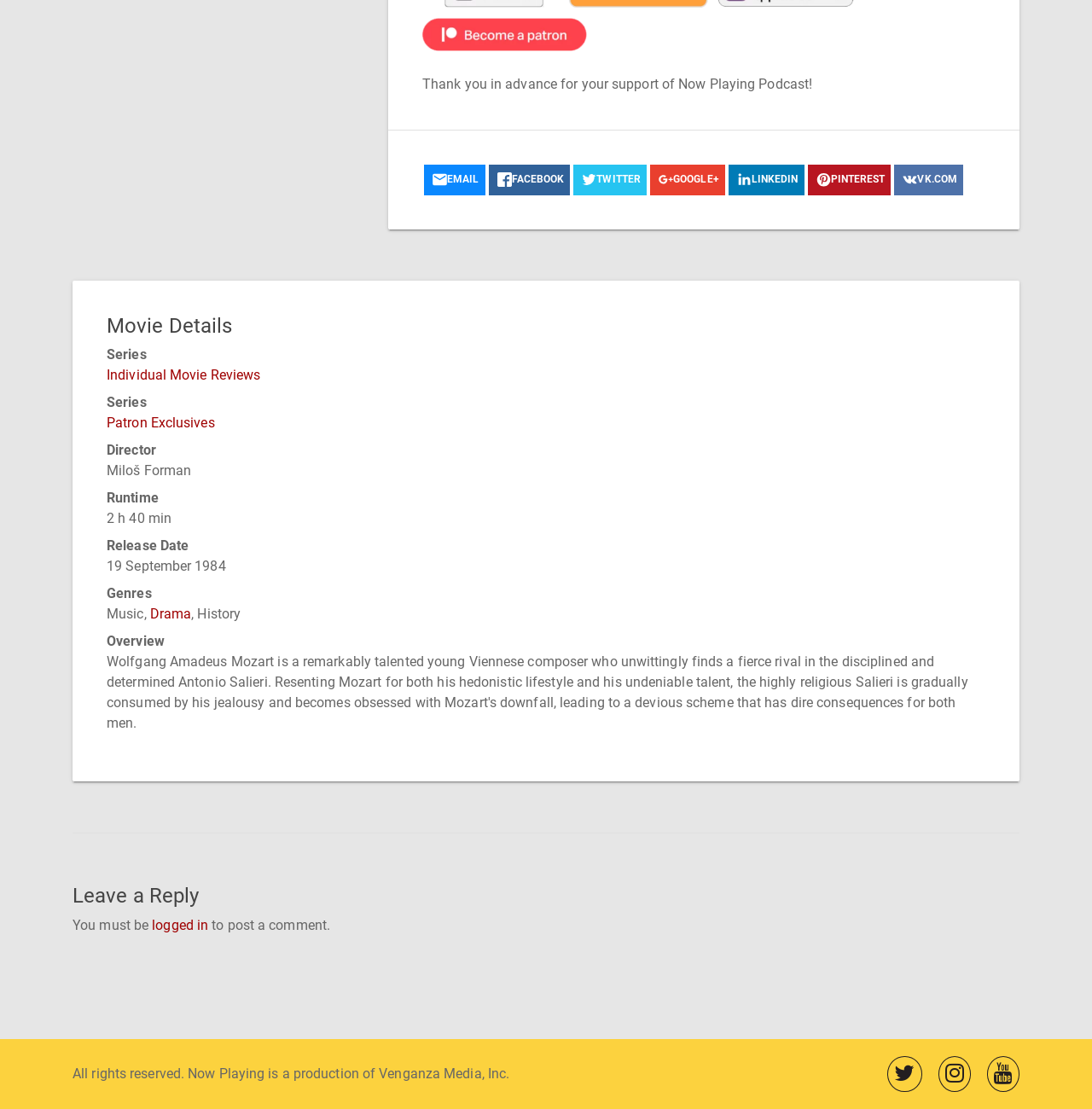What is the purpose of the 'Leave a Reply' section?
Using the visual information, reply with a single word or short phrase.

To post a comment